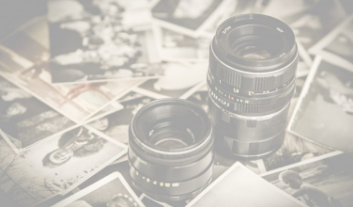Using the details from the image, please elaborate on the following question: What is the finish of the camera lenses?

The caption describes the camera lenses as having intricate details with a glossy finish, which suggests a high-quality and professional appearance.